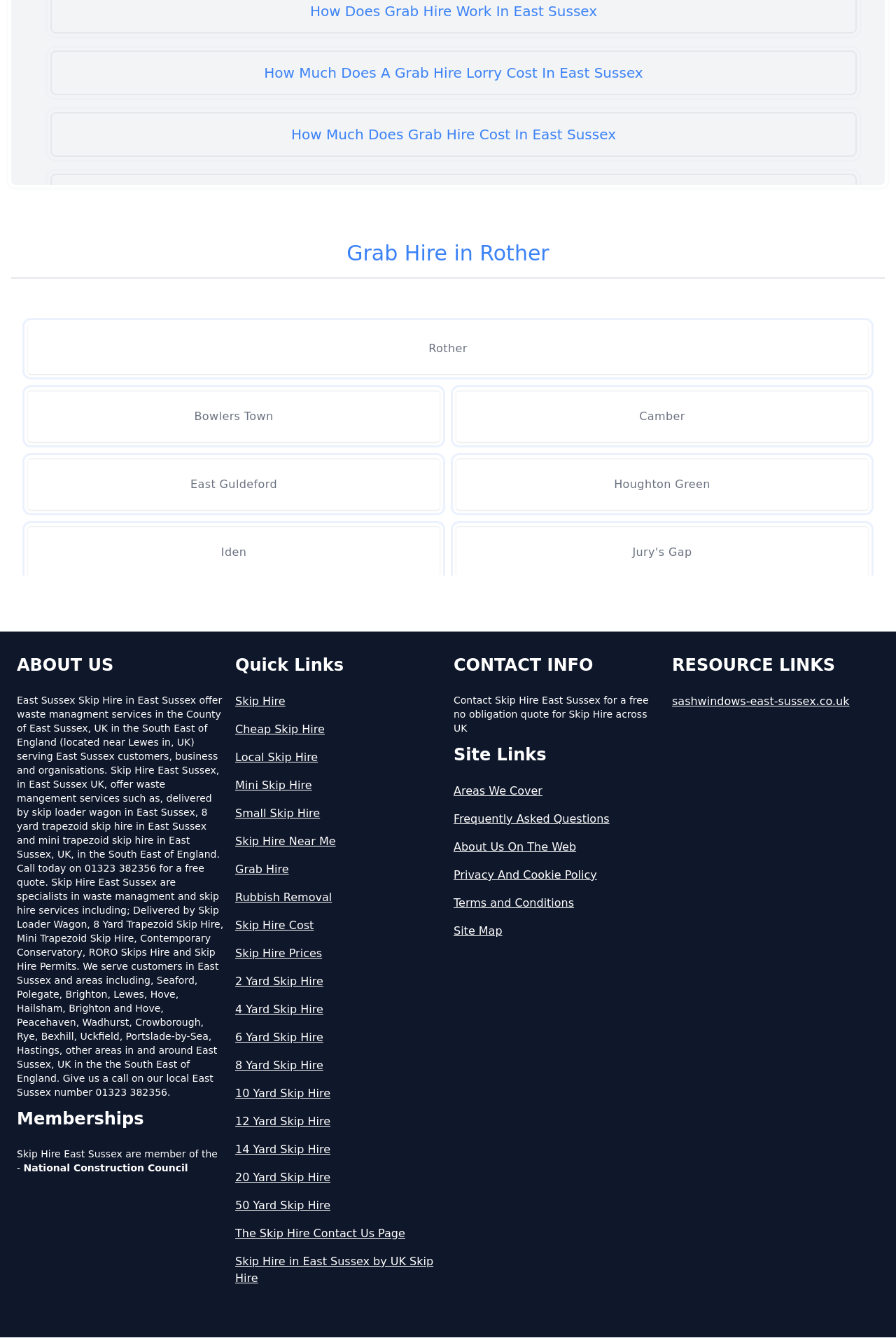What is the phone number to contact Skip Hire East Sussex?
With the help of the image, please provide a detailed response to the question.

The phone number to contact Skip Hire East Sussex is mentioned in the 'ABOUT US' section, which is 01323 382356, allowing customers to call for a free quote.